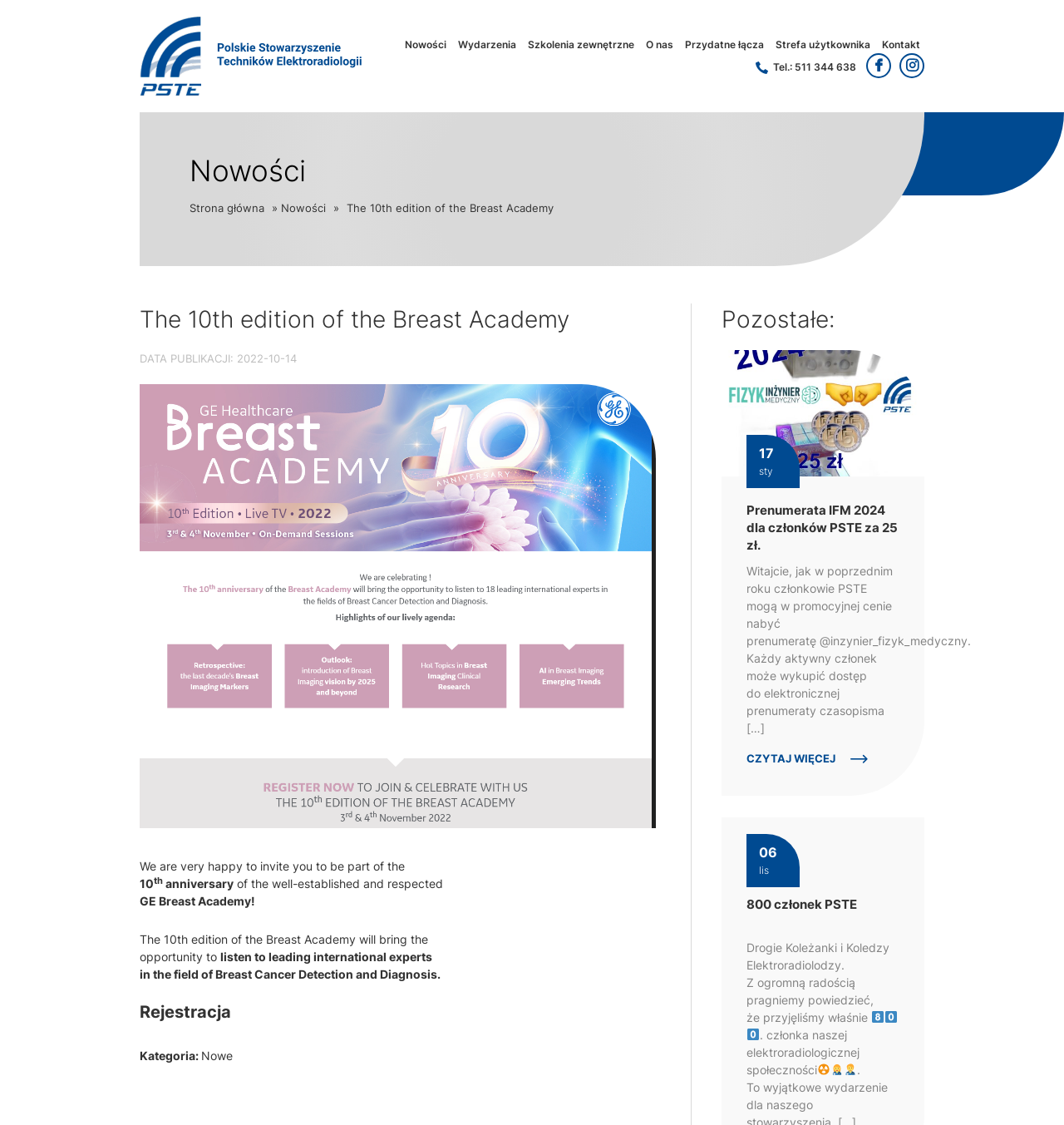What is the price of the prenumerata IFM 2024 for PSTE members?
Using the image provided, answer with just one word or phrase.

25 zł